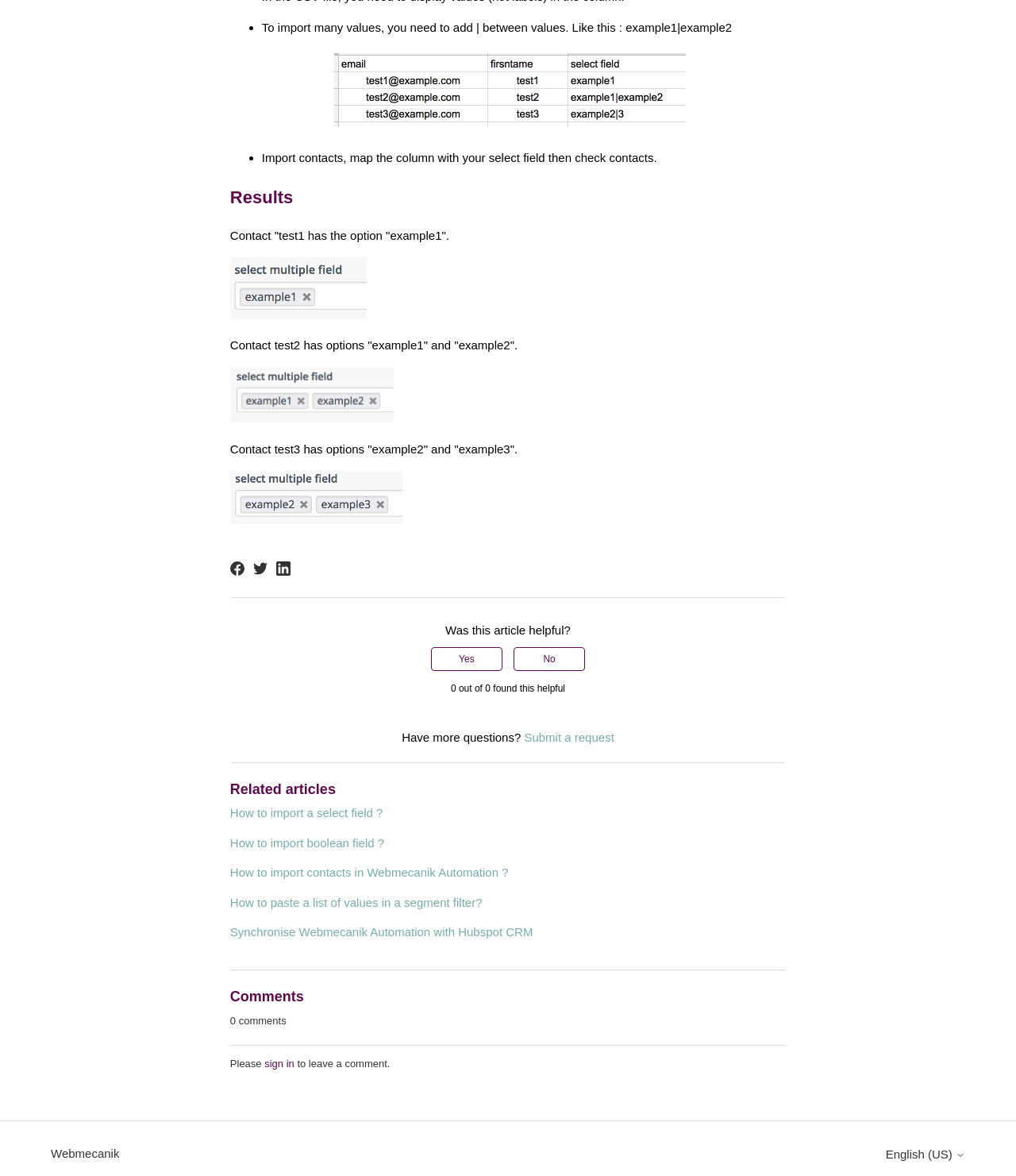Using the information in the image, could you please answer the following question in detail:
What is the language of the webpage?

The button at the bottom right corner of the webpage shows 'English (US)', indicating that the language of the webpage is English (US).